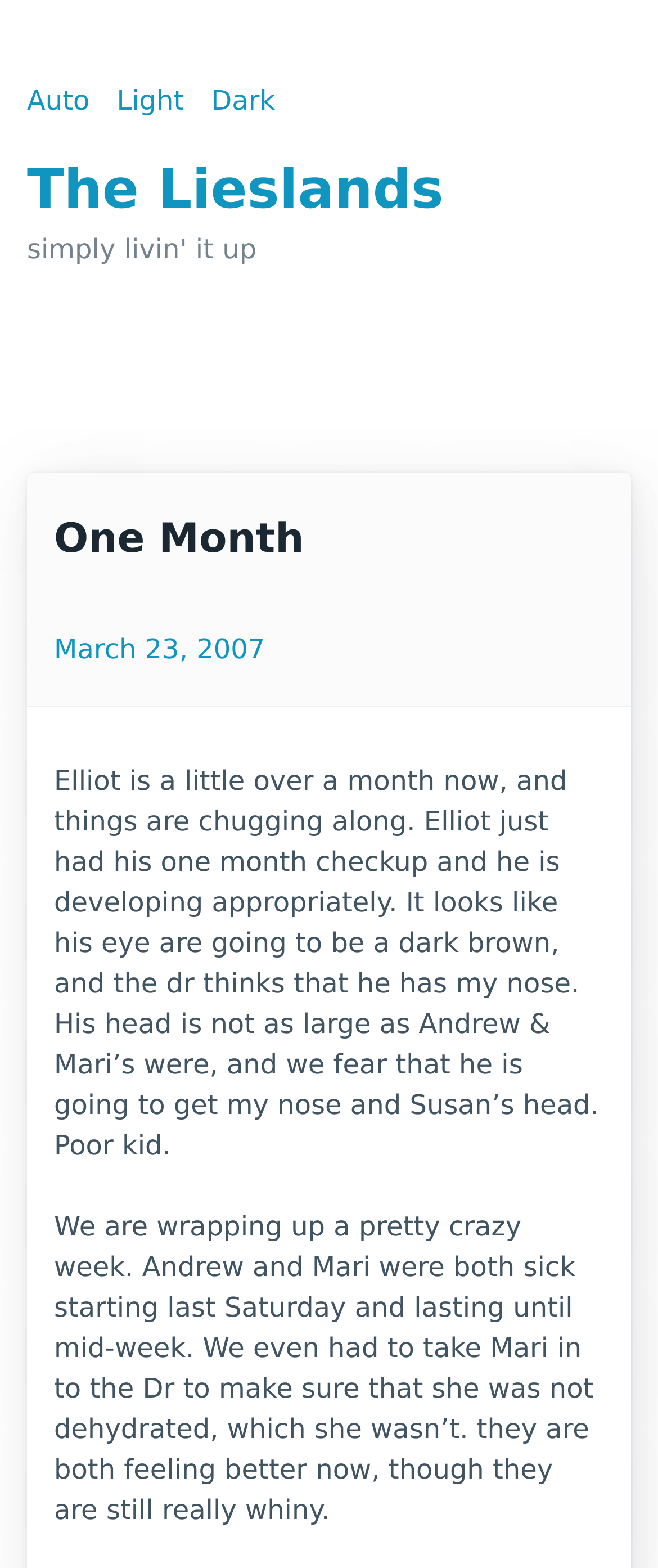Use a single word or phrase to respond to the question:
What is the author's concern about Elliot's physical features?

Getting his nose and Susan's head